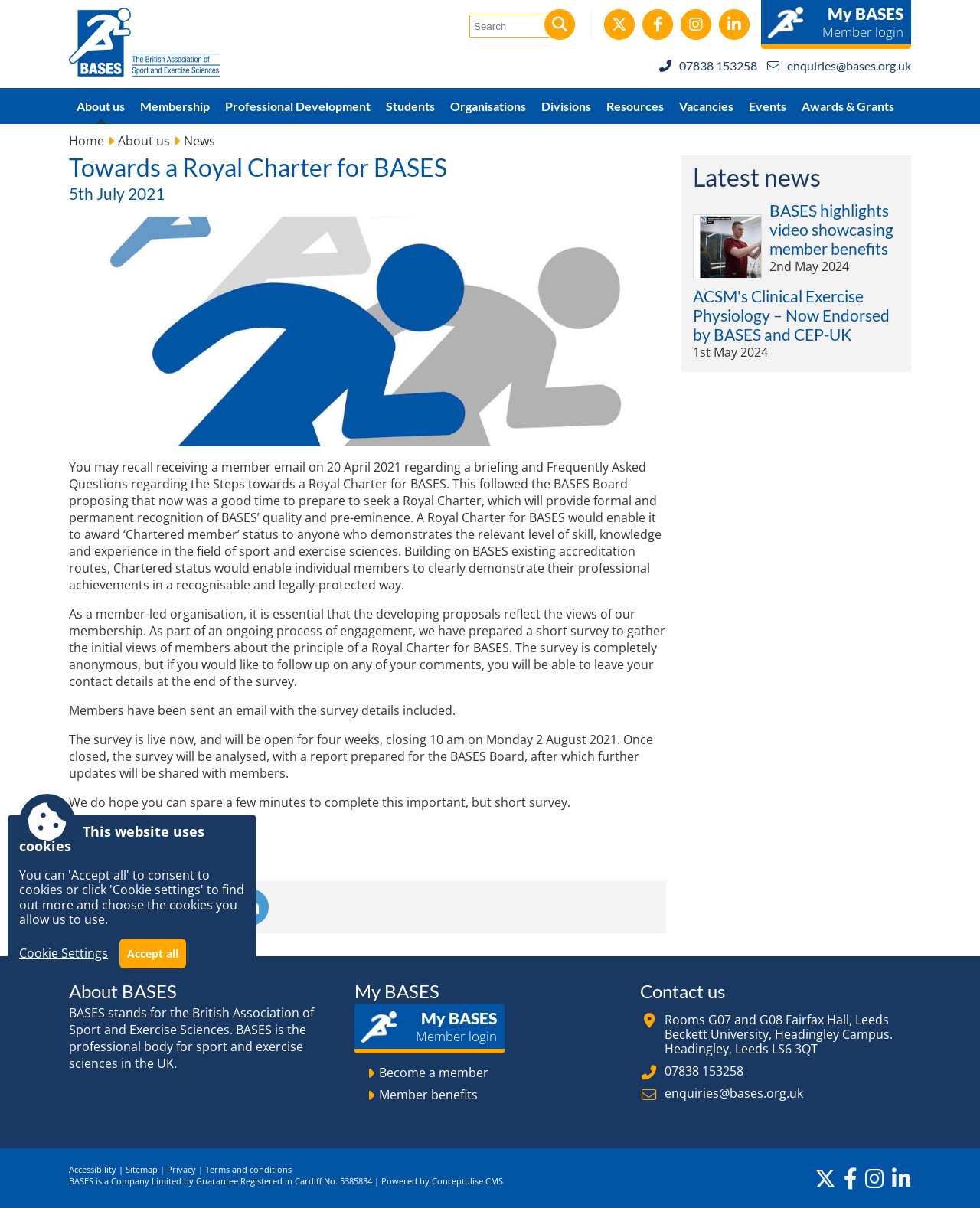Determine the bounding box for the UI element described here: "This website uses cookies".

[0.02, 0.674, 0.25, 0.719]